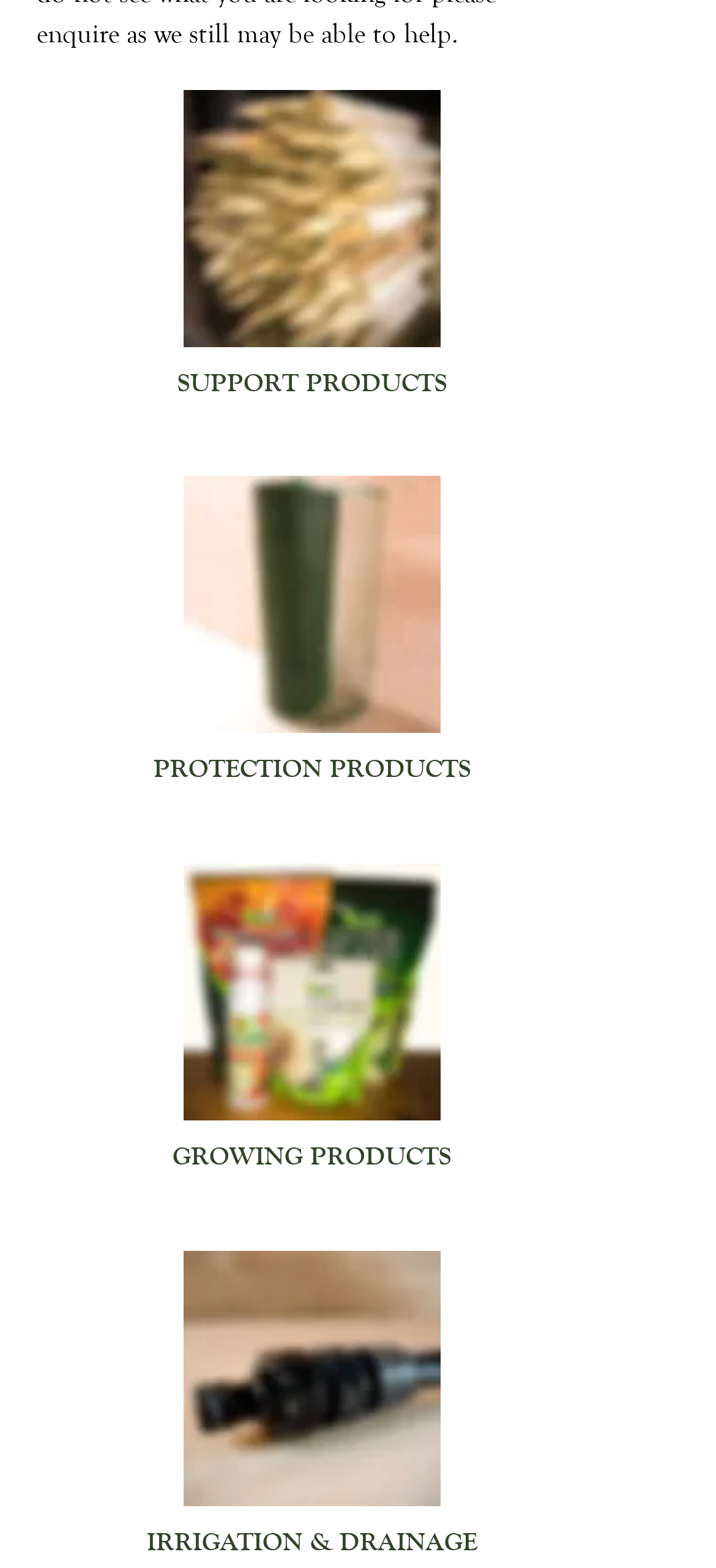From the webpage screenshot, predict the bounding box coordinates (top-left x, top-left y, bottom-right x, bottom-right y) for the UI element described here: Toggle Menu

None